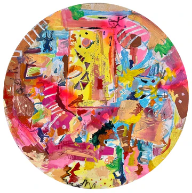What colors are dominant in the artwork?
Look at the screenshot and respond with one word or a short phrase.

Pinks, yellows, blues, and browns